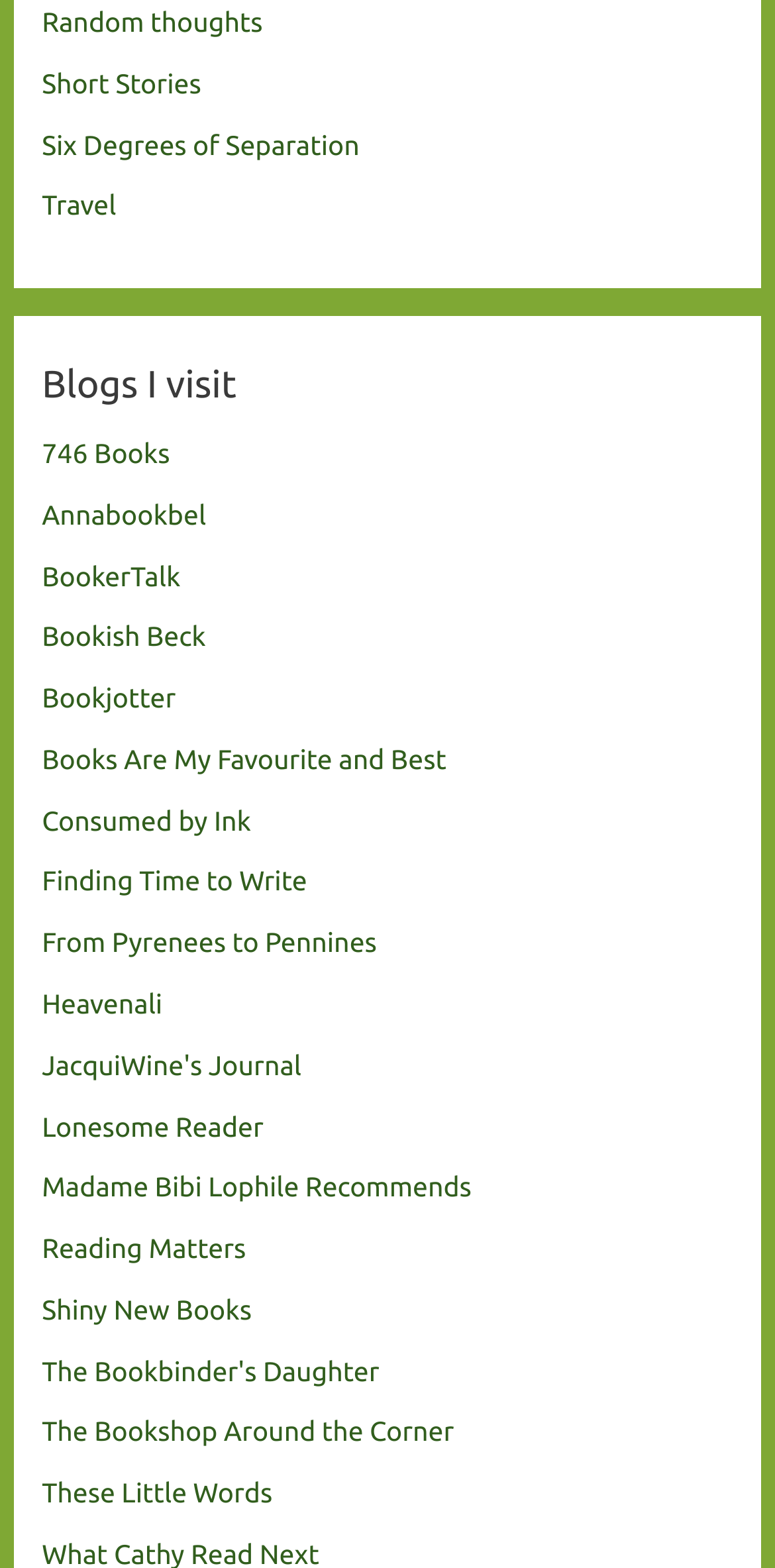Please determine the bounding box of the UI element that matches this description: Lonesome Reader. The coordinates should be given as (top-left x, top-left y, bottom-right x, bottom-right y), with all values between 0 and 1.

[0.054, 0.708, 0.34, 0.728]